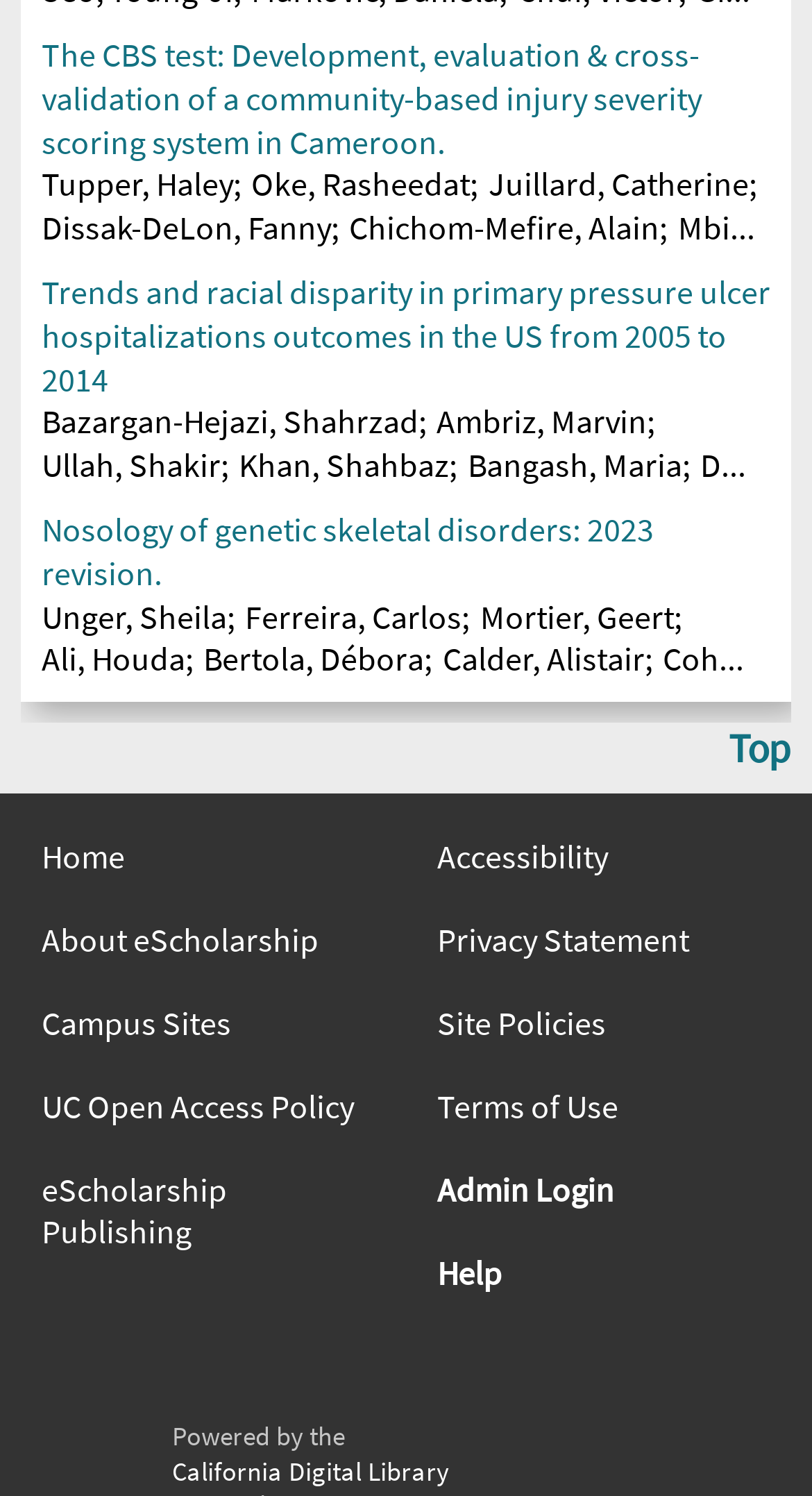What is the name of the organization powering the website?
Can you give a detailed and elaborate answer to the question?

I looked at the bottom of the webpage and found the text 'Powered by the California Digital Library', which indicates that the California Digital Library is the organization powering the website.